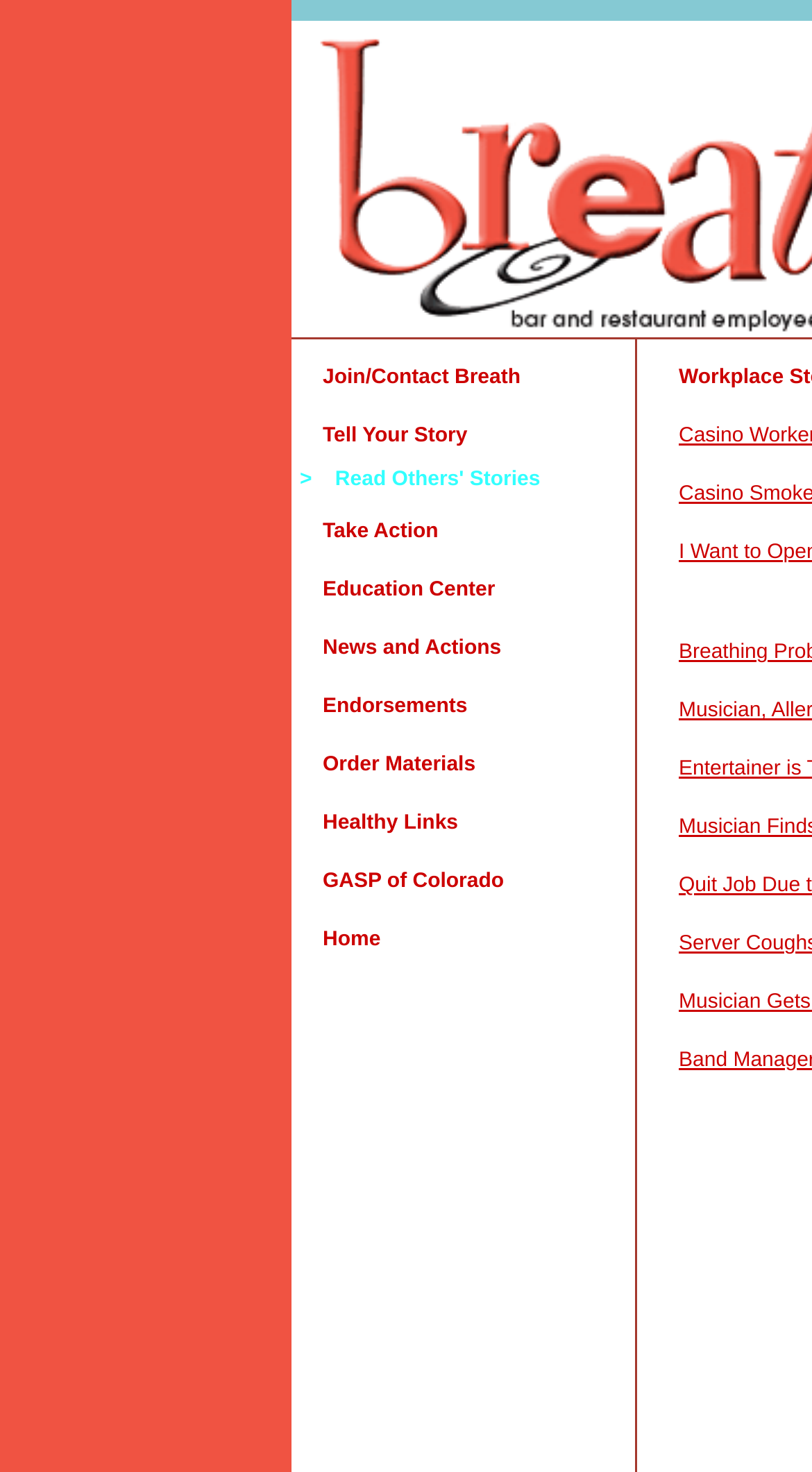Pinpoint the bounding box coordinates of the area that should be clicked to complete the following instruction: "Tell Your Story". The coordinates must be given as four float numbers between 0 and 1, i.e., [left, top, right, bottom].

[0.397, 0.289, 0.576, 0.304]